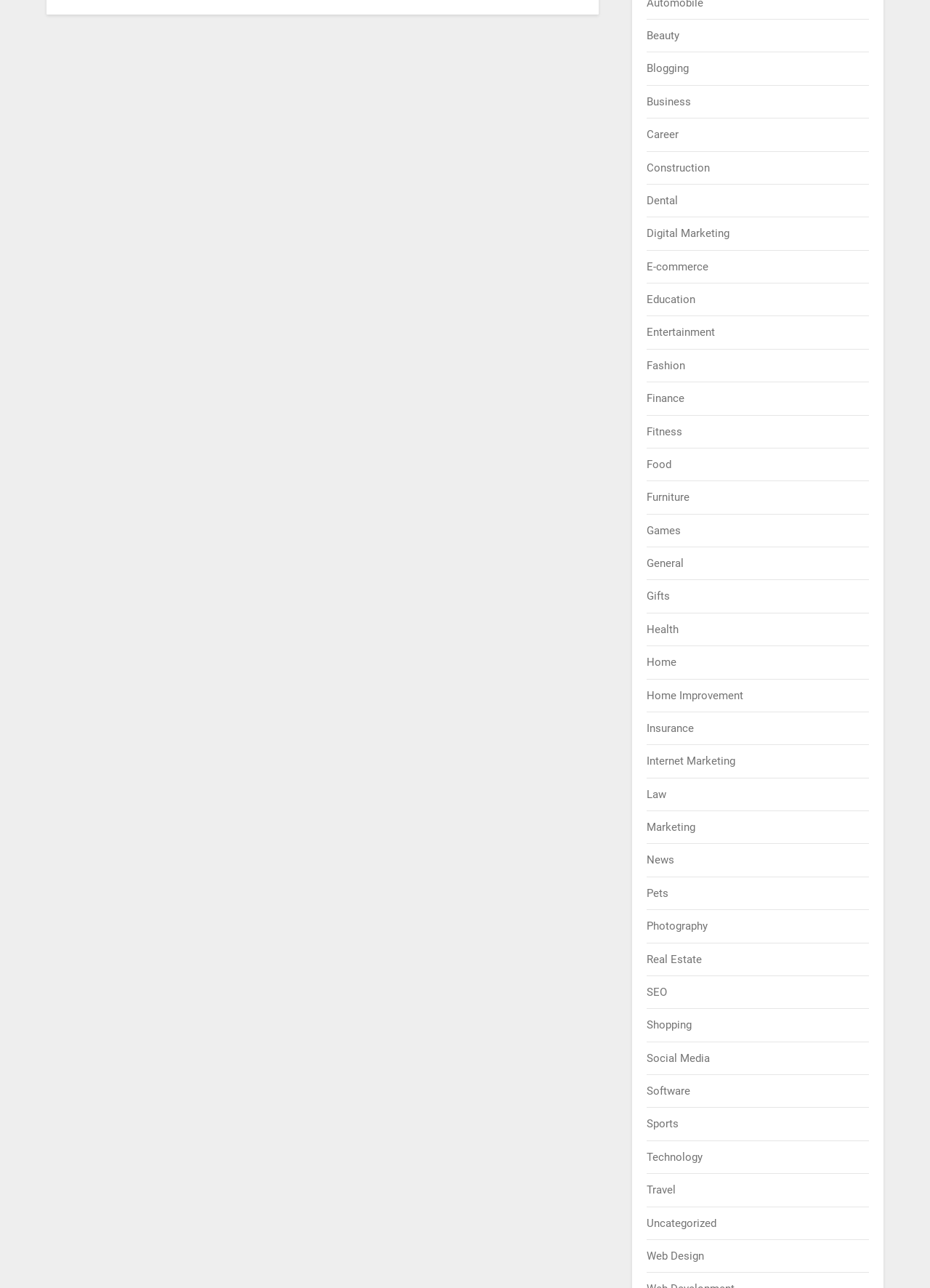Which category is related to promoting products online?
Give a detailed response to the question by analyzing the screenshot.

After analyzing the links on the webpage, I found a category related to promoting products online, which is 'Digital Marketing'. This category is likely related to online advertising and marketing strategies.